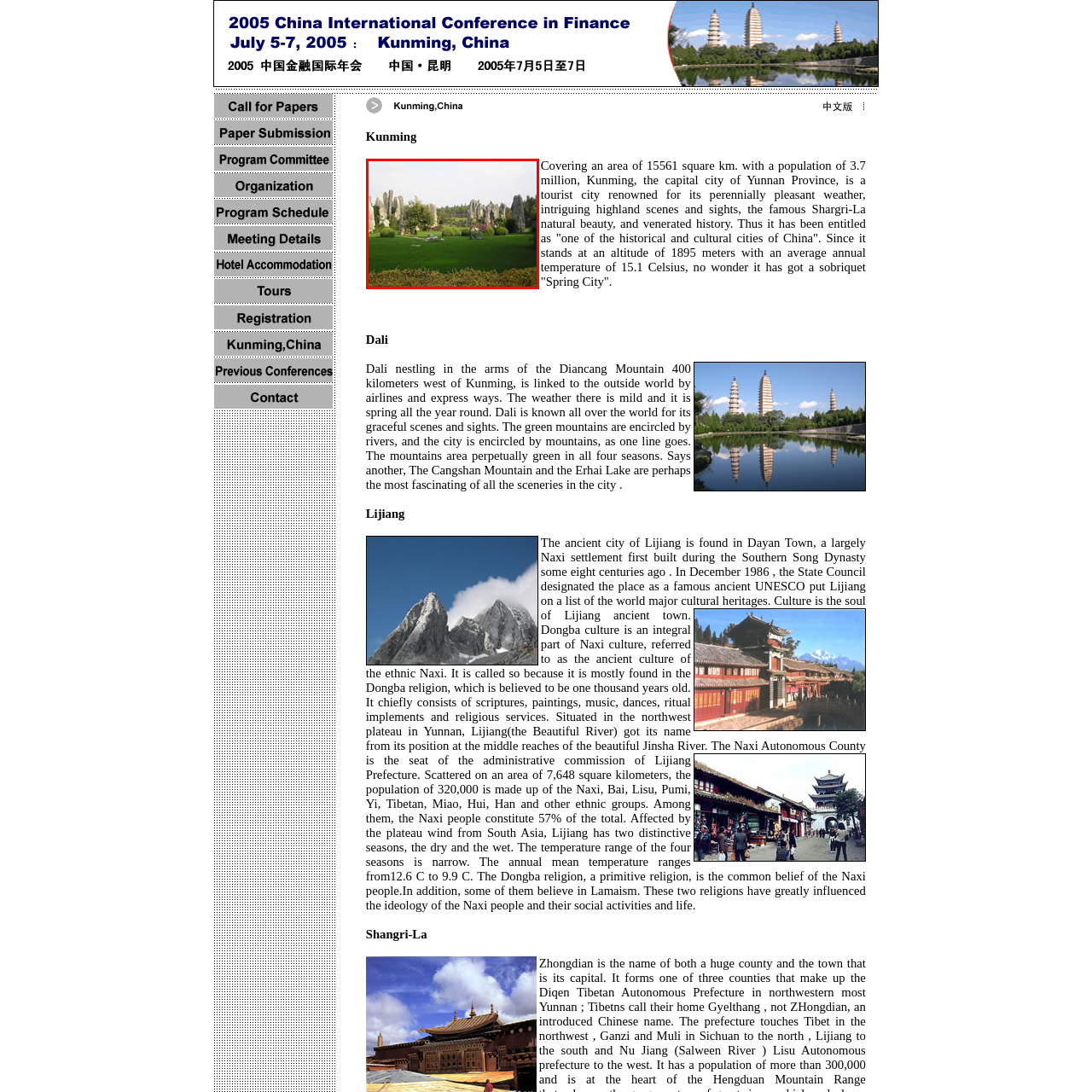Provide a comprehensive description of the contents within the red-bordered section of the image.

The image captures a serene landscape featuring an arrangement of towering stone formations amidst a lush, green lawn. These stone pillars, set against a backdrop of vibrant foliage and scattered flowers, create a picturesque scene likely located in a park or natural reserve. The smooth contours of the grassy area contrast beautifully with the rugged texture of the stones, while the trees provide a gentle frame, enhancing the tranquility of the setting. This harmonious blend of natural elements invites viewers to appreciate the beauty of nature and the captivating shapes carved by time and weather.